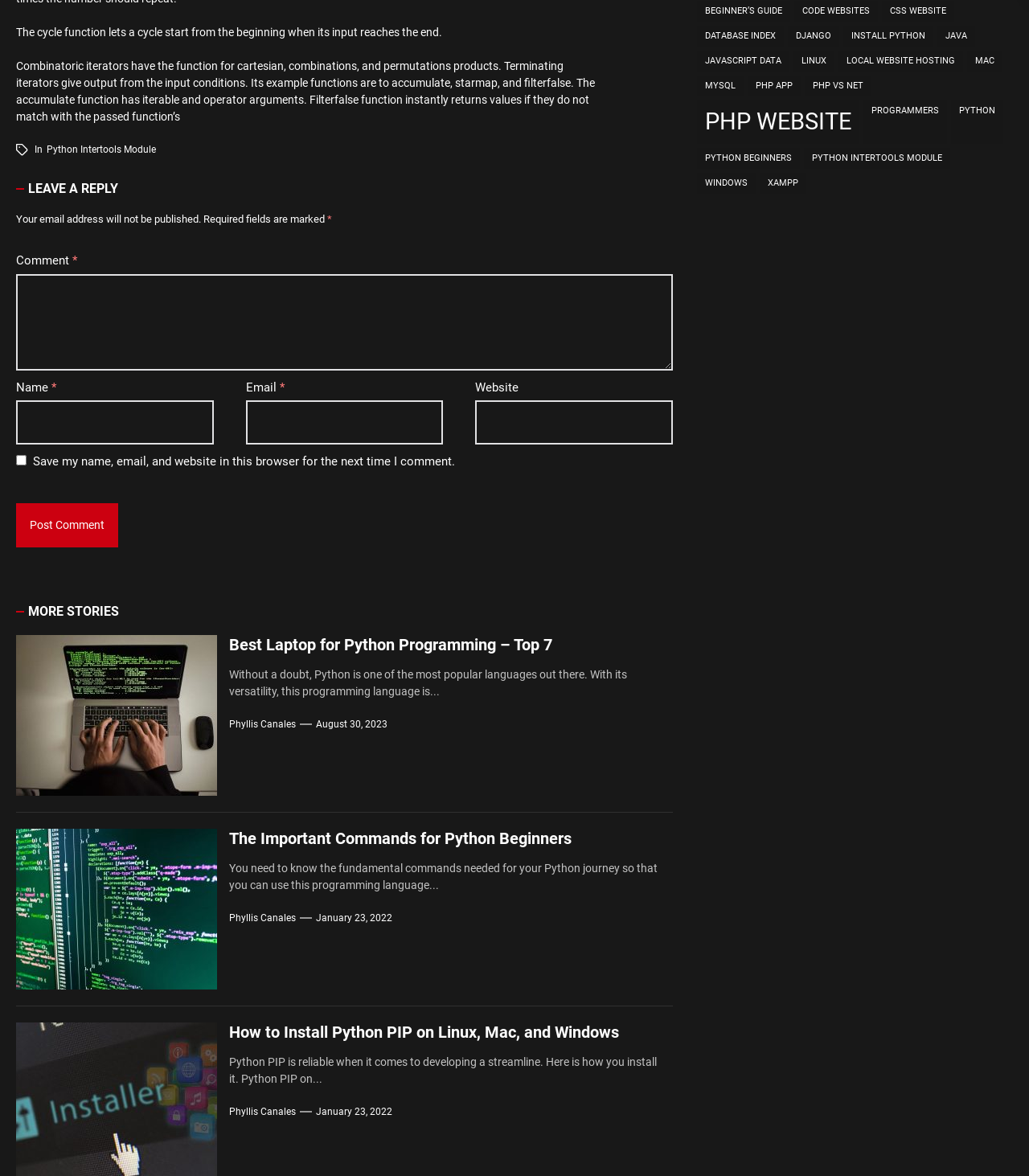Who wrote the article 'Best Laptop for Python Programming – Top 7'?
Refer to the image and provide a detailed answer to the question.

The author of the article 'Best Laptop for Python Programming – Top 7' is Phyllis Canales, as indicated by the link 'Phyllis Canales' at the bottom of the article.